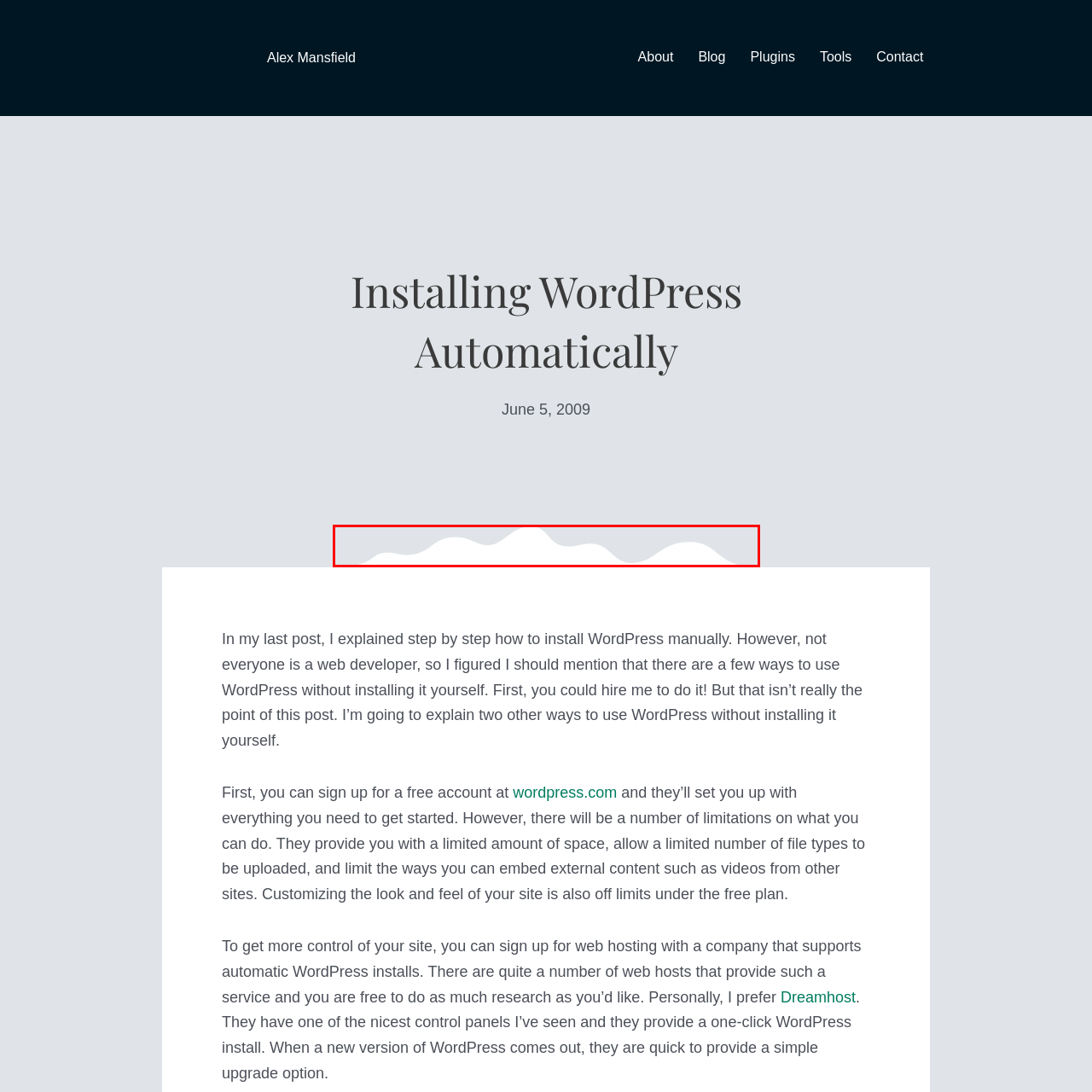Describe extensively the image content marked by the red bounding box.

The image features a soft, undulating wave-like design in muted gray tones, creating a gentle and calming aesthetic. This abstract motif may symbolize the smooth and effortless experience of setting up WordPress, aligning with the content of the article titled "Installing WordPress Automatically." This article discusses various methods for utilizing WordPress without manual installation, catering to users who may prefer simpler, automated solutions. The overall design enhances the article's theme of accessibility and ease in navigating the world of website creation.